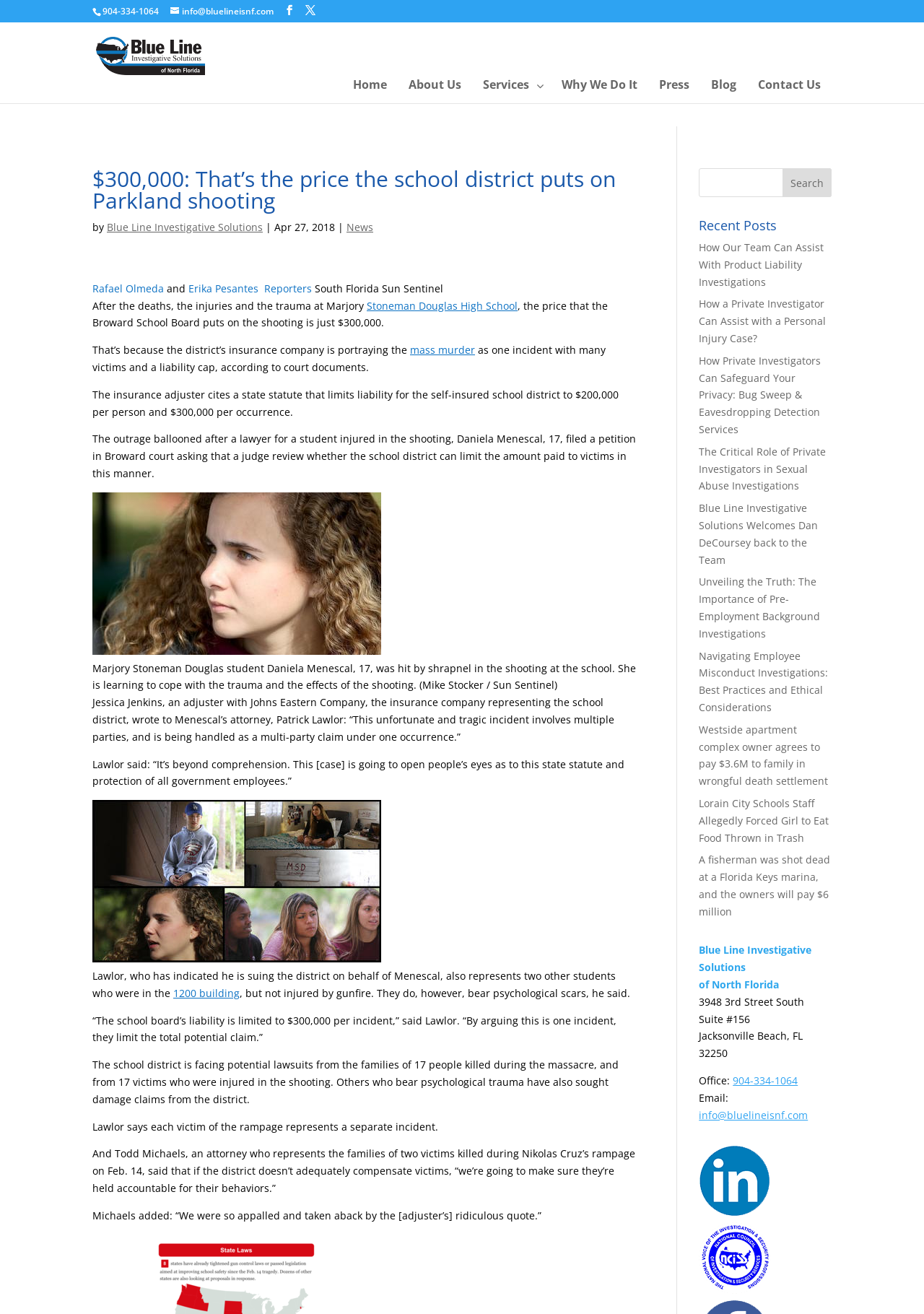What is the name of the company representing the school district?
Please provide a comprehensive answer based on the visual information in the image.

The article mentions an adjuster with Johns Eastern Company, the insurance company representing the school district, who wrote to the lawyer for the injured student.